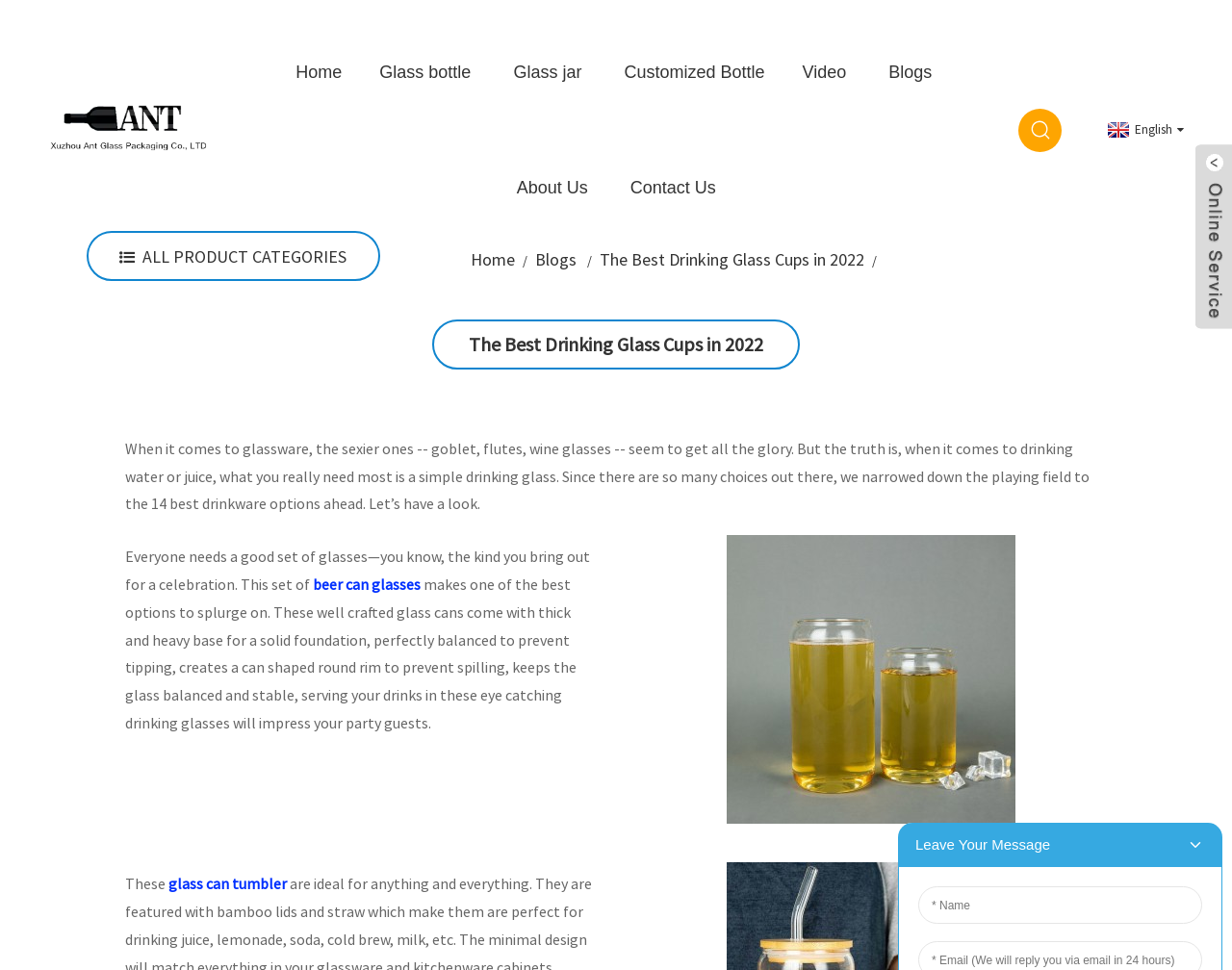What type of glasses are mentioned in the second paragraph?
Please provide a detailed and thorough answer to the question.

In the second paragraph, the text mentions 'beer can glasses' as a type of glass that makes a good option to splurge on, with a description of their features and benefits.